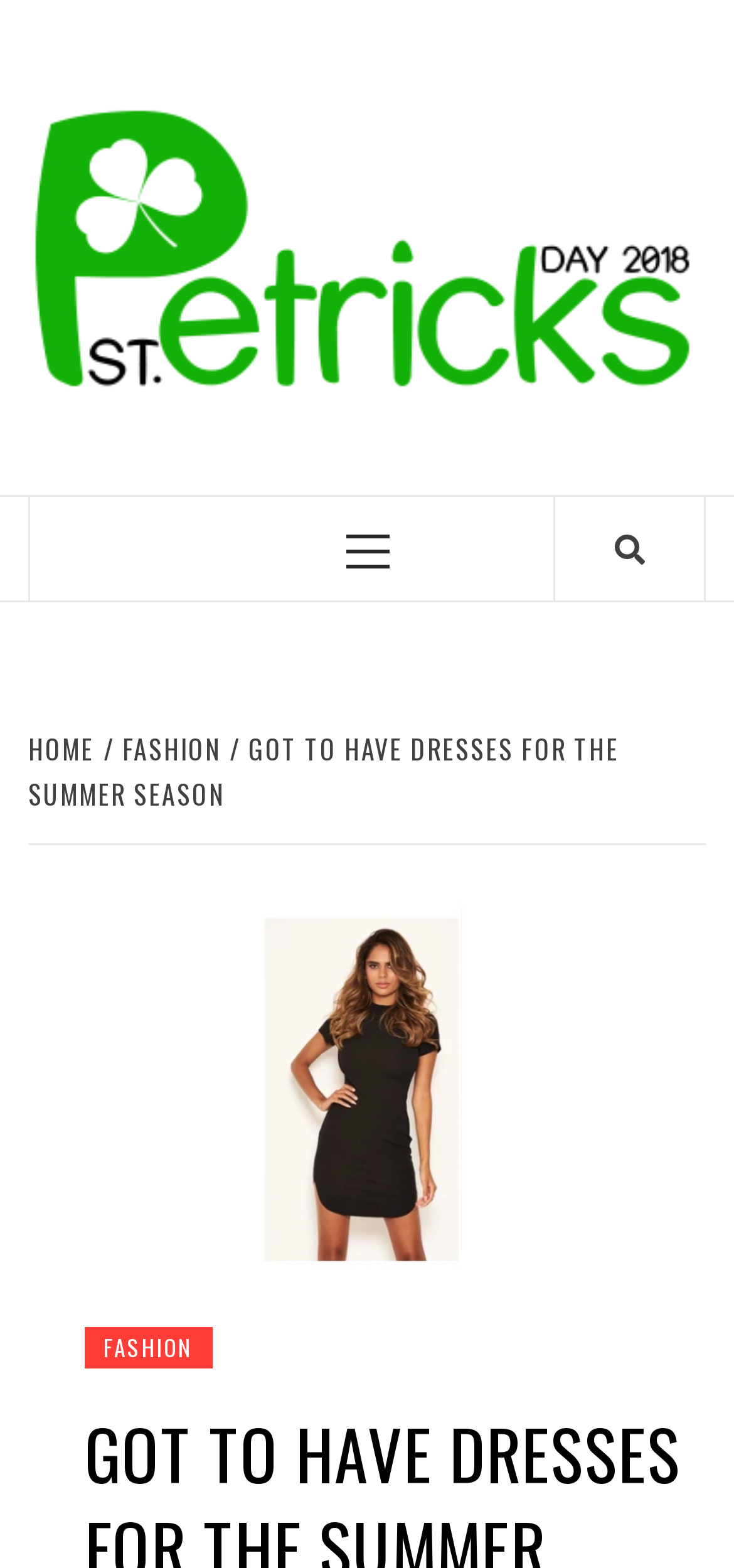Given the element description "Motobeans" in the screenshot, predict the bounding box coordinates of that UI element.

None